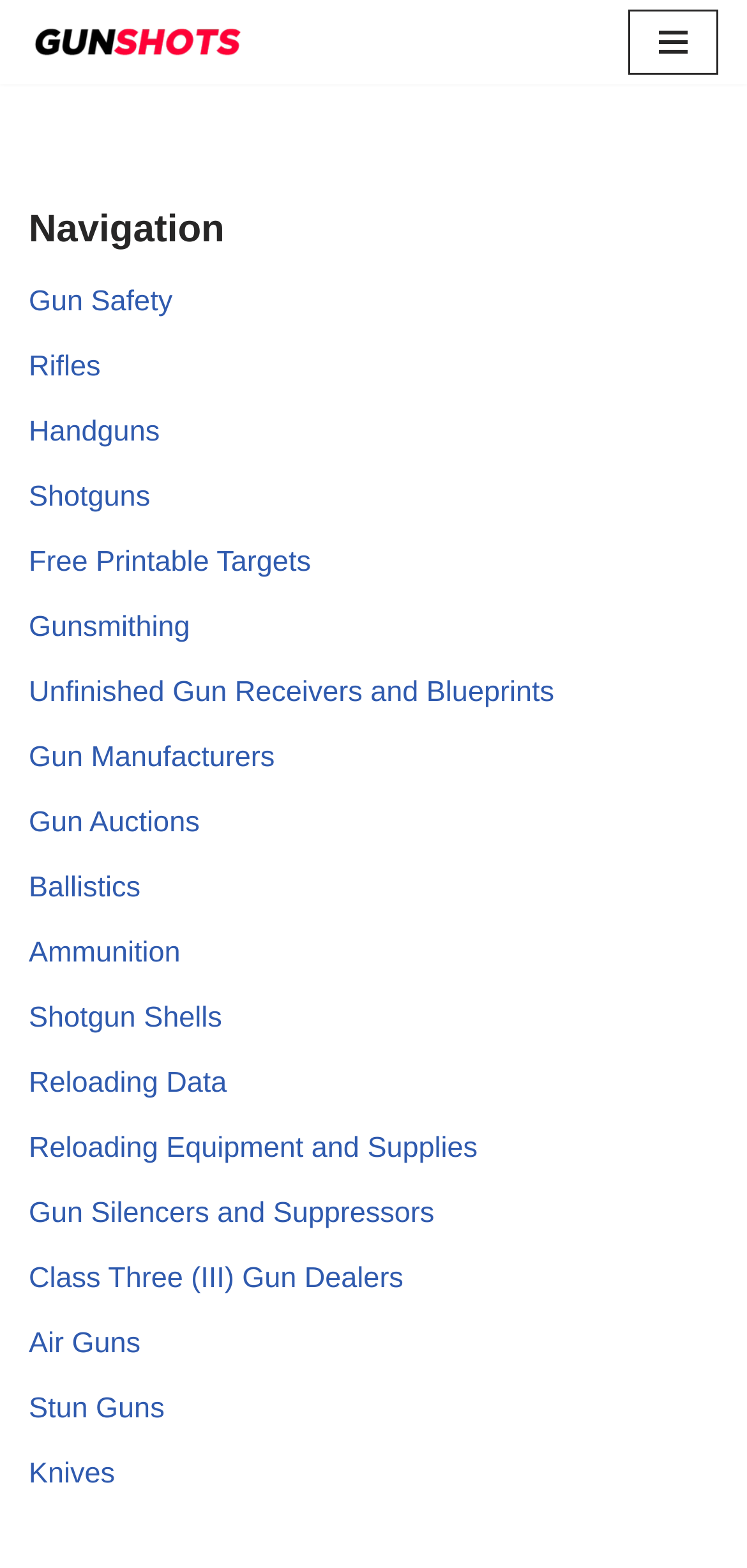Answer the question using only a single word or phrase: 
Is there a link related to handguns?

Yes